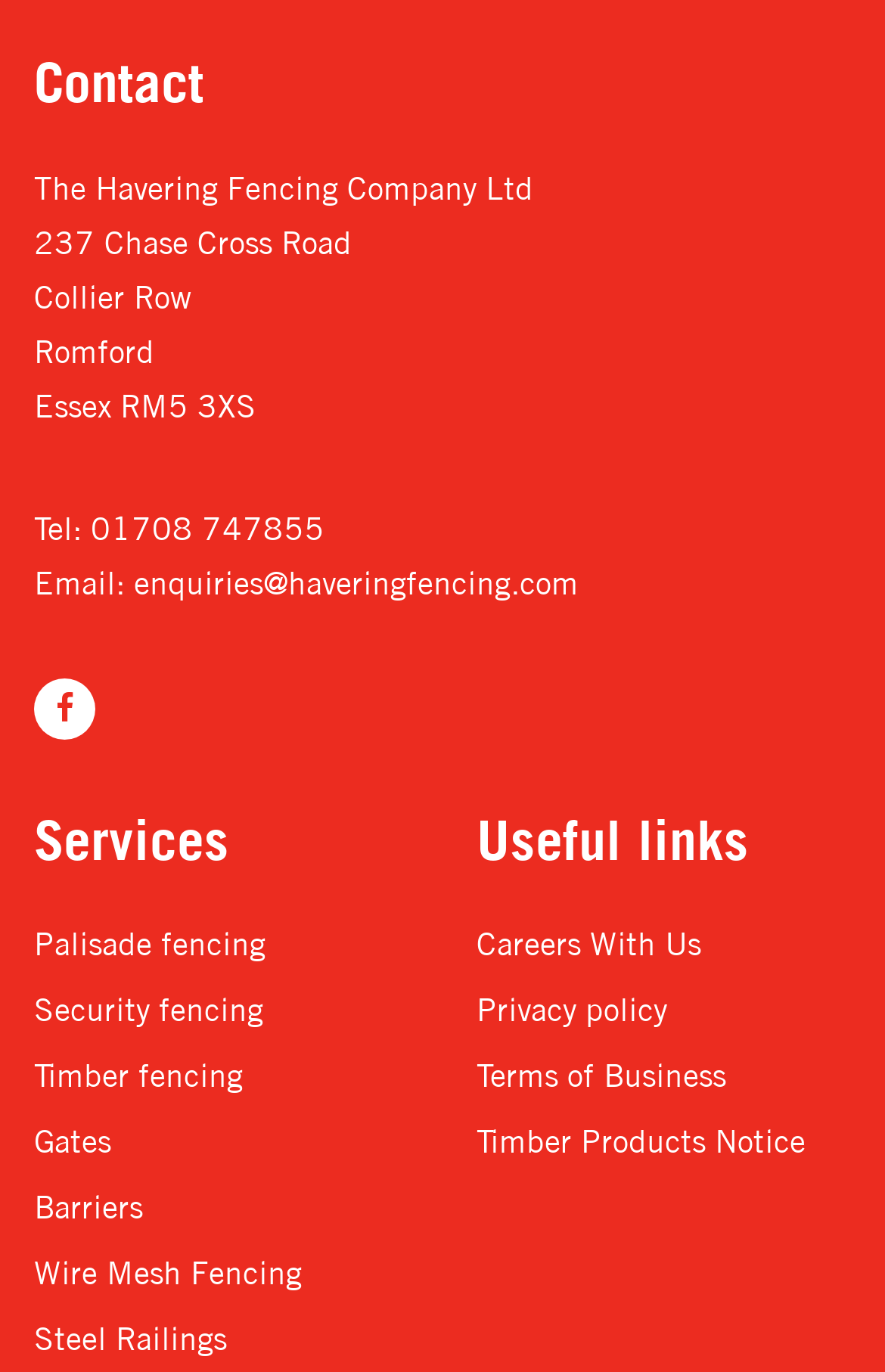Please respond in a single word or phrase: 
How many links are under 'Useful links'?

4